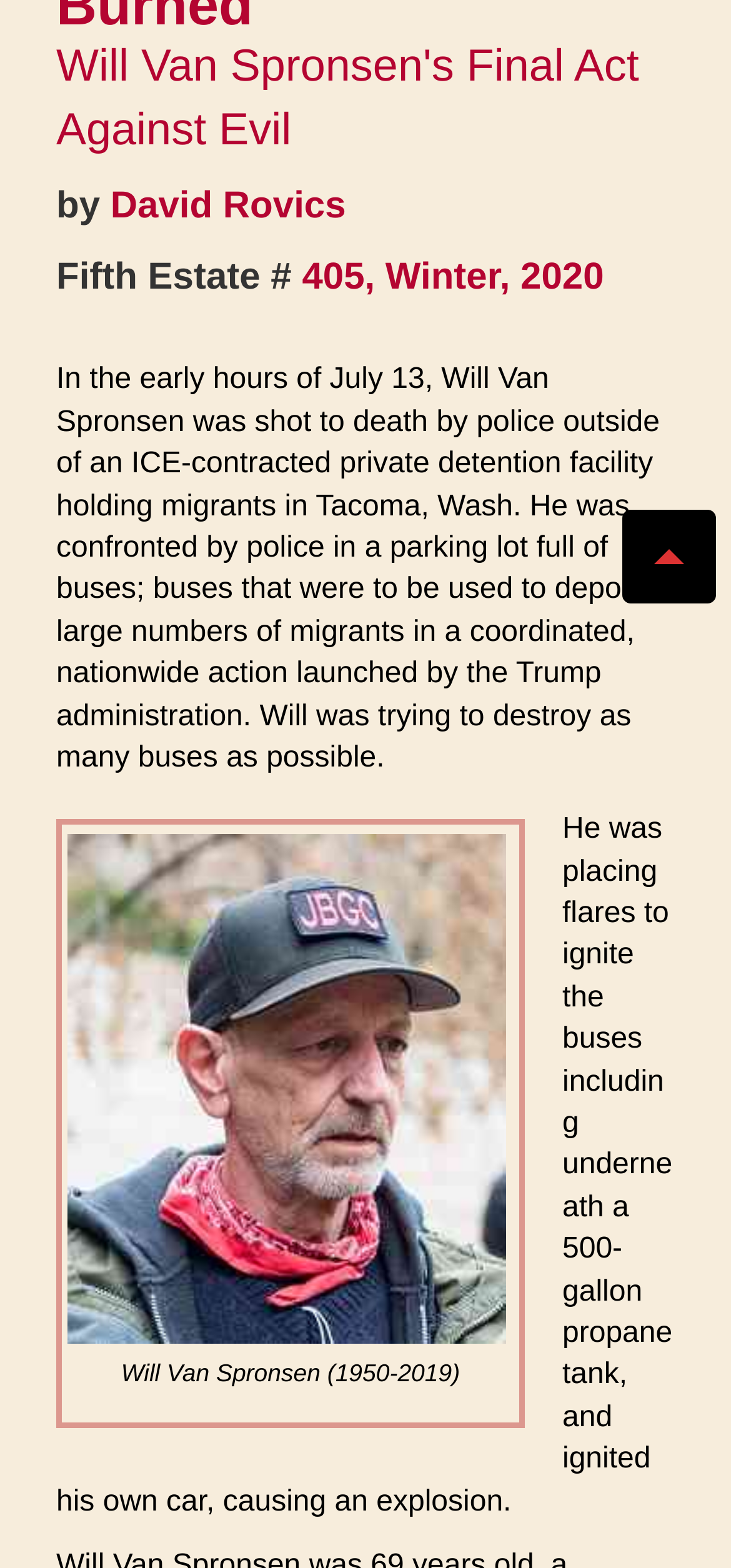Provide the bounding box coordinates for the UI element that is described as: "David Rovics".

[0.151, 0.119, 0.473, 0.145]